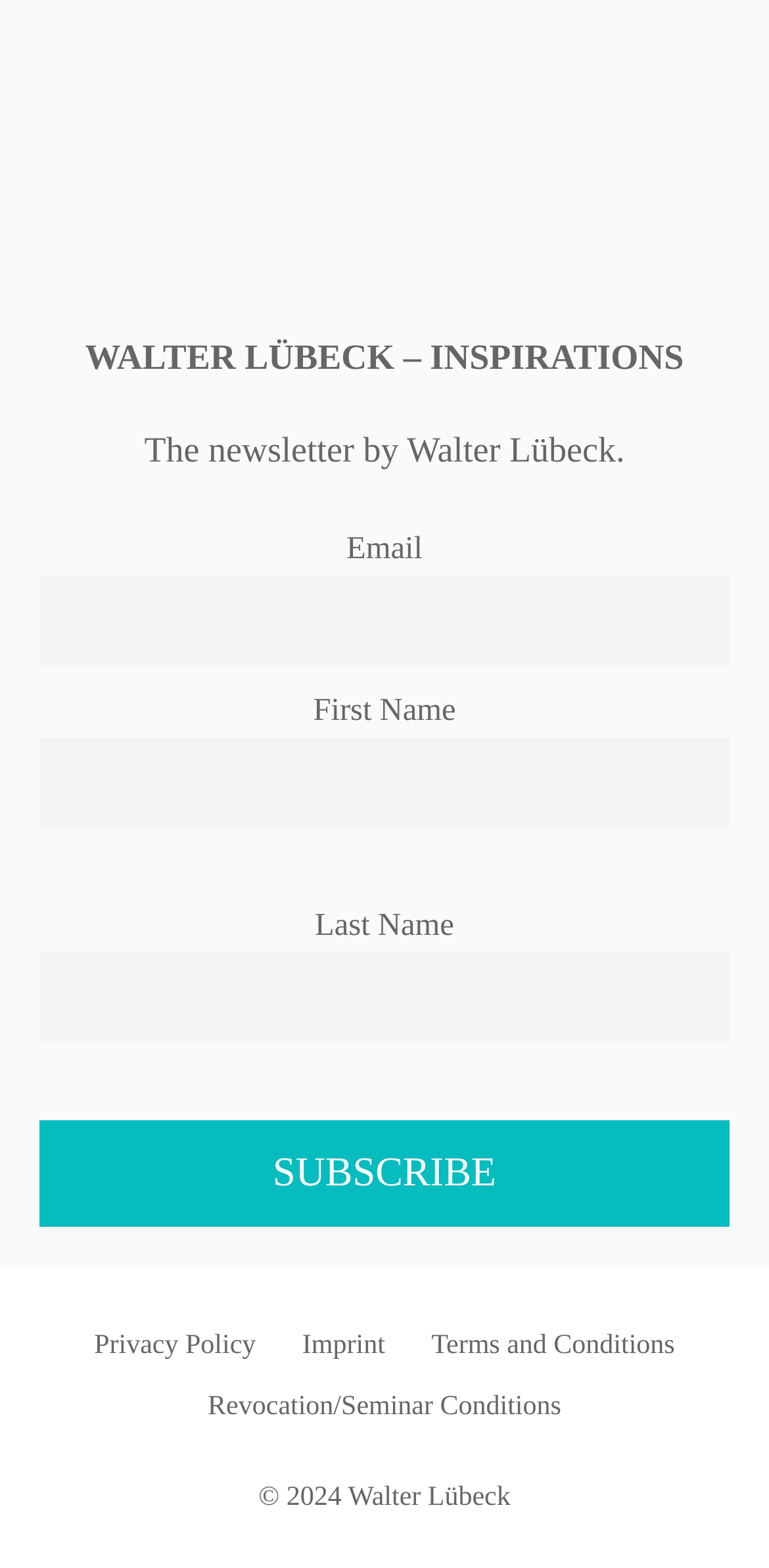Respond to the question below with a concise word or phrase:
What is the purpose of the newsletter?

By Walter Lübeck